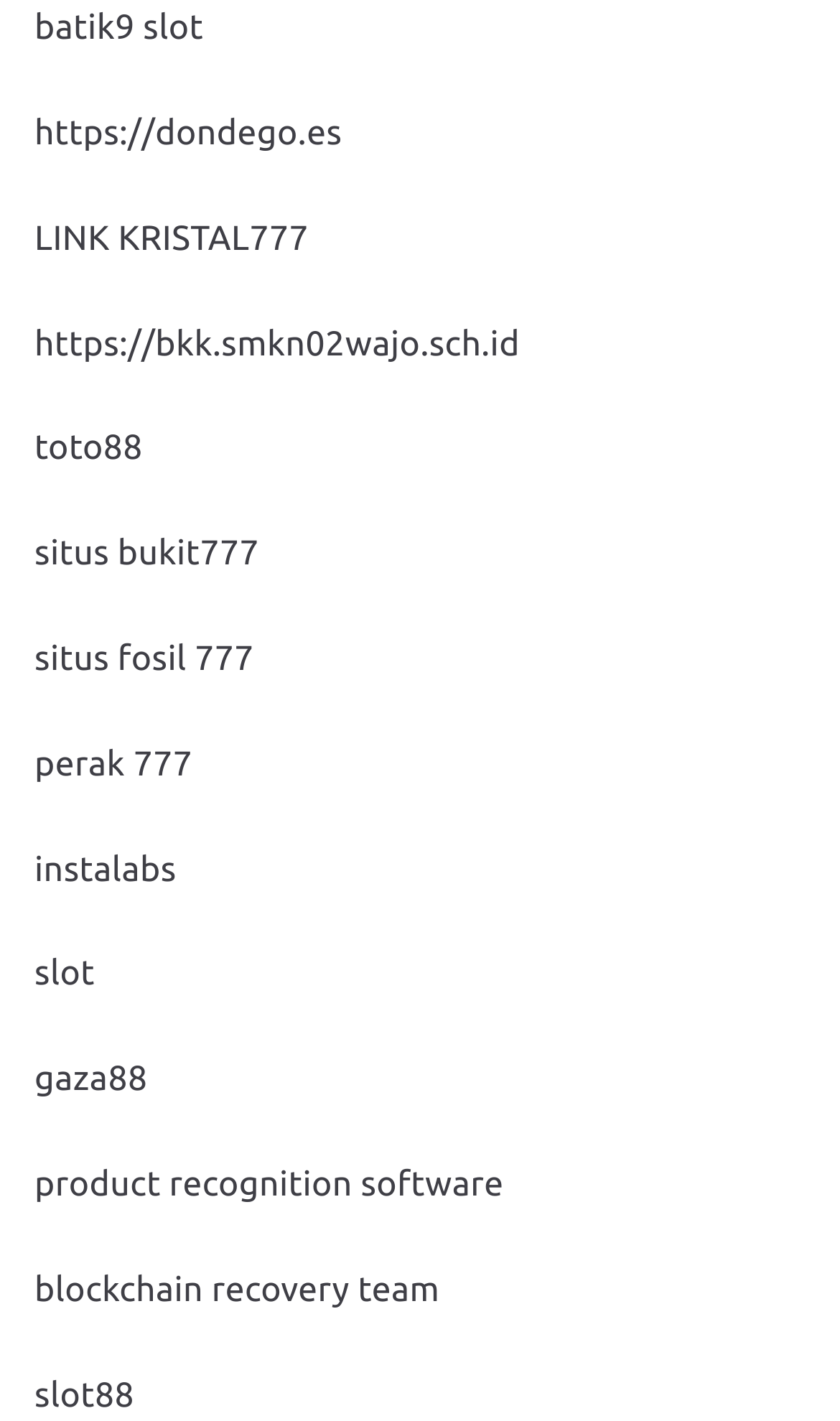Please identify the bounding box coordinates of the element's region that should be clicked to execute the following instruction: "go to https://dondego.es". The bounding box coordinates must be four float numbers between 0 and 1, i.e., [left, top, right, bottom].

[0.041, 0.08, 0.407, 0.108]